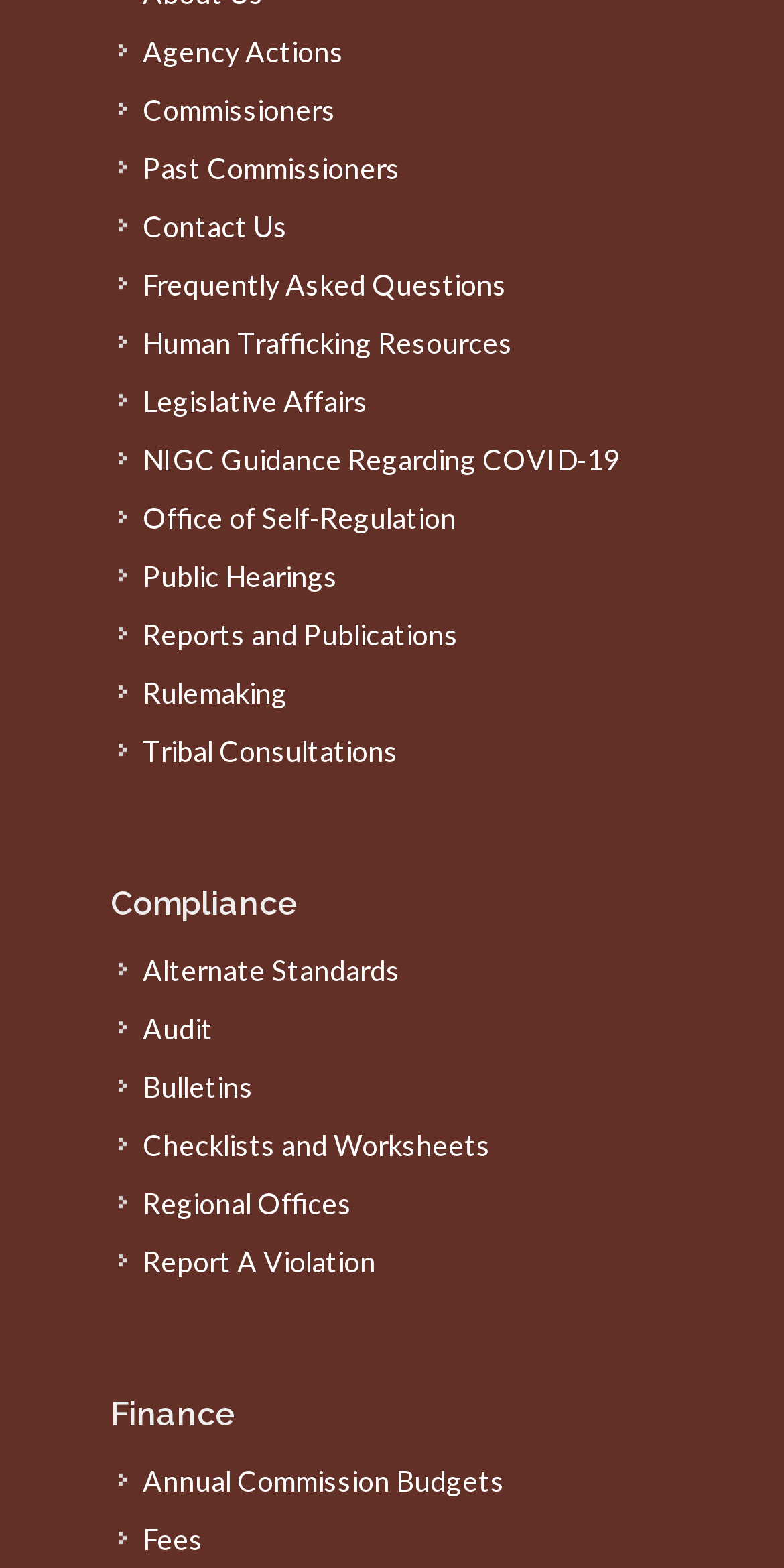How many sections are on the webpage?
Respond with a short answer, either a single word or a phrase, based on the image.

3